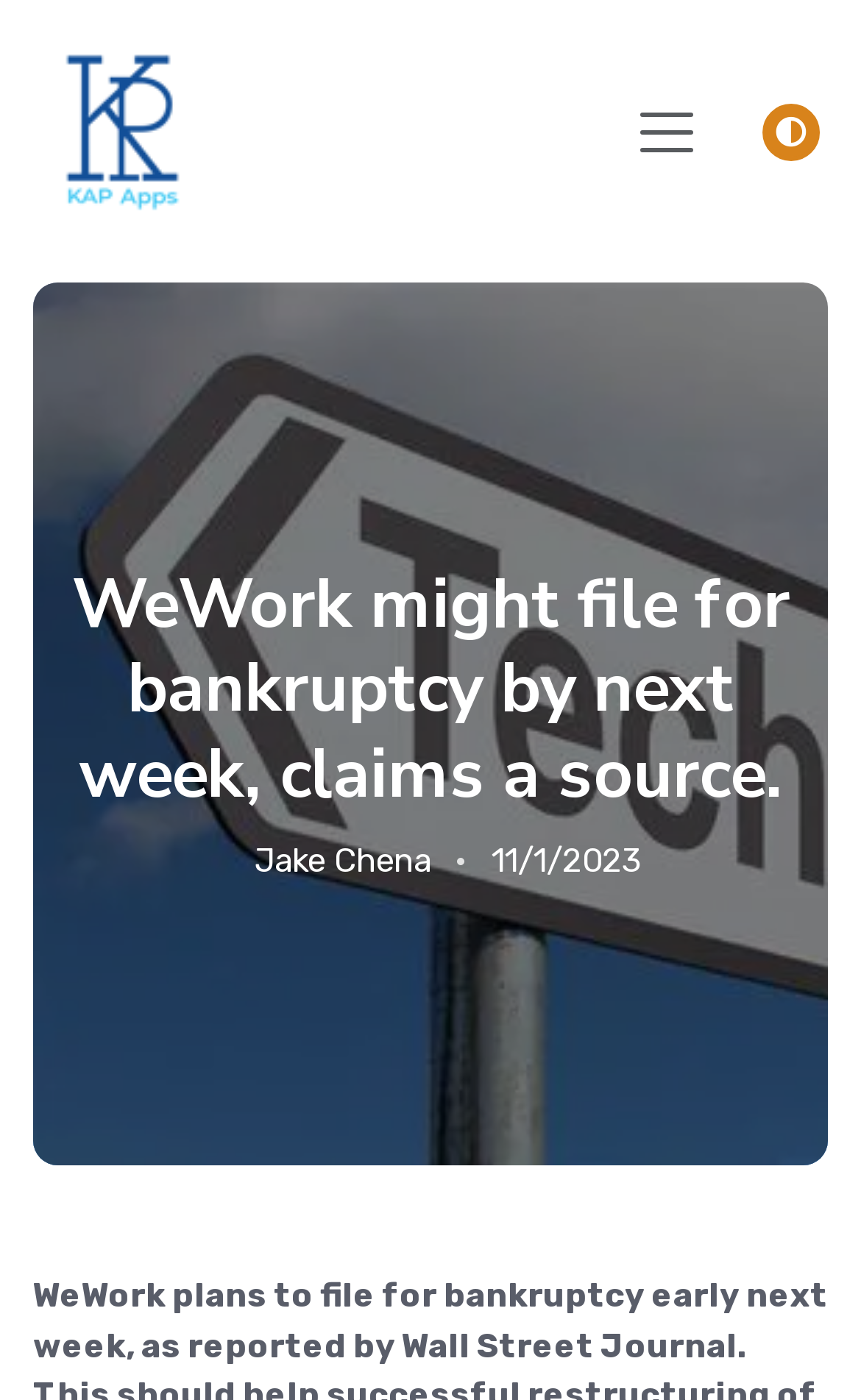What is the topic of the article?
Give a one-word or short phrase answer based on the image.

WeWork bankruptcy